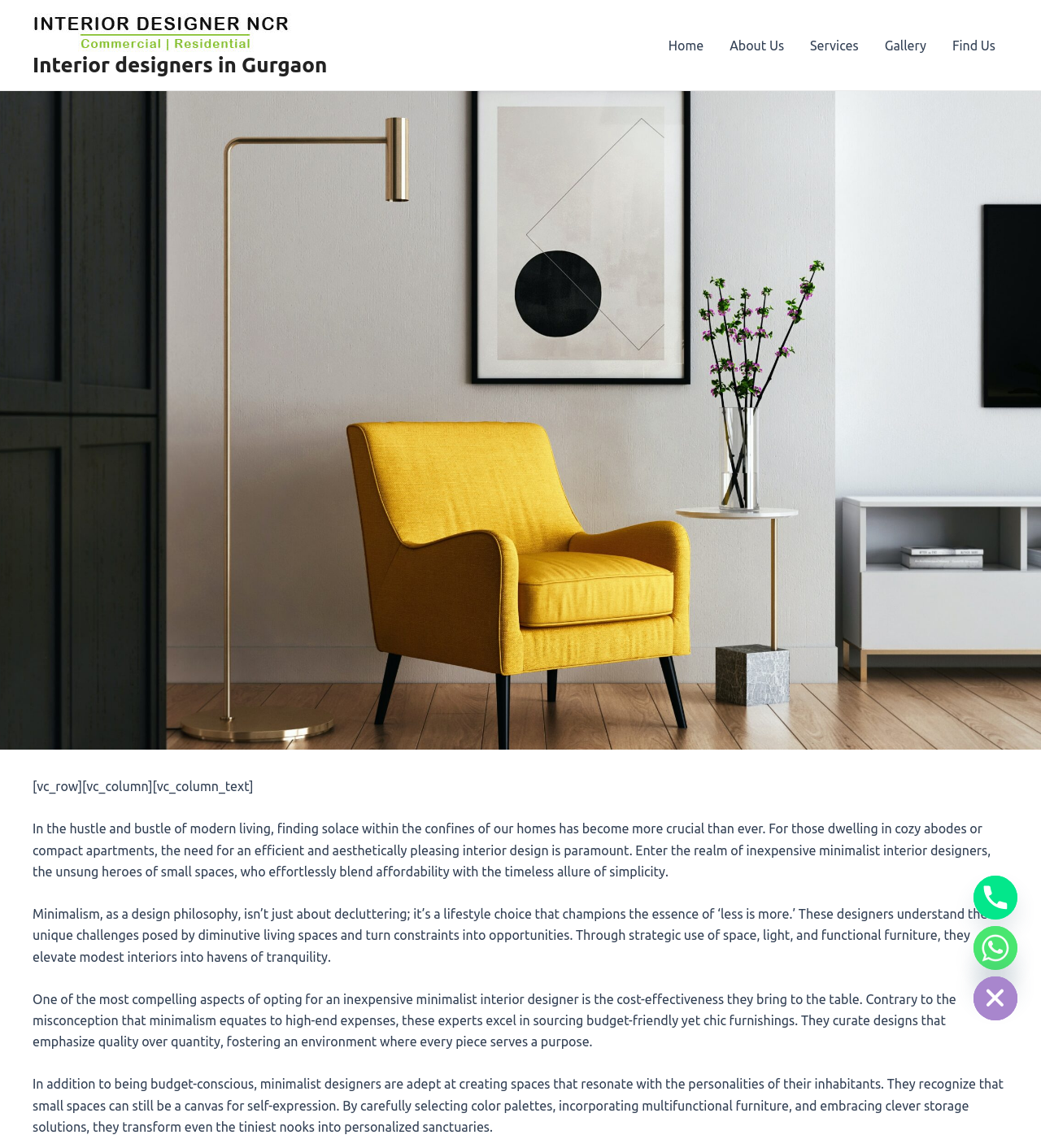Describe every aspect of the webpage comprehensively.

This webpage is about affordable minimalist interior designers who specialize in transforming small spaces. At the top, there is a title "Crafting Serenity: Affordable Minimalist Interior Designers Transforming Small Spaces" followed by a link "Interior-Designer-in-Gurgaon" and an image with the same name. Below this, there is a navigation menu with links to "Home", "About Us", "Services", "Gallery", and "Find Us".

The main content of the webpage is divided into four paragraphs. The first paragraph discusses the importance of finding solace in one's home and the need for efficient and aesthetically pleasing interior design, especially for those living in small spaces. The second paragraph explains the philosophy of minimalism in interior design, which is not just about decluttering but a lifestyle choice that emphasizes simplicity. The third paragraph highlights the cost-effectiveness of opting for an inexpensive minimalist interior designer, who can source budget-friendly yet chic furnishings. The fourth paragraph explains how minimalist designers can create personalized spaces that resonate with the inhabitants' personalities, even in small areas.

At the bottom right corner of the webpage, there are three links: "Phone", "Whatsapp", and a button "Hide chaty", each accompanied by an image.